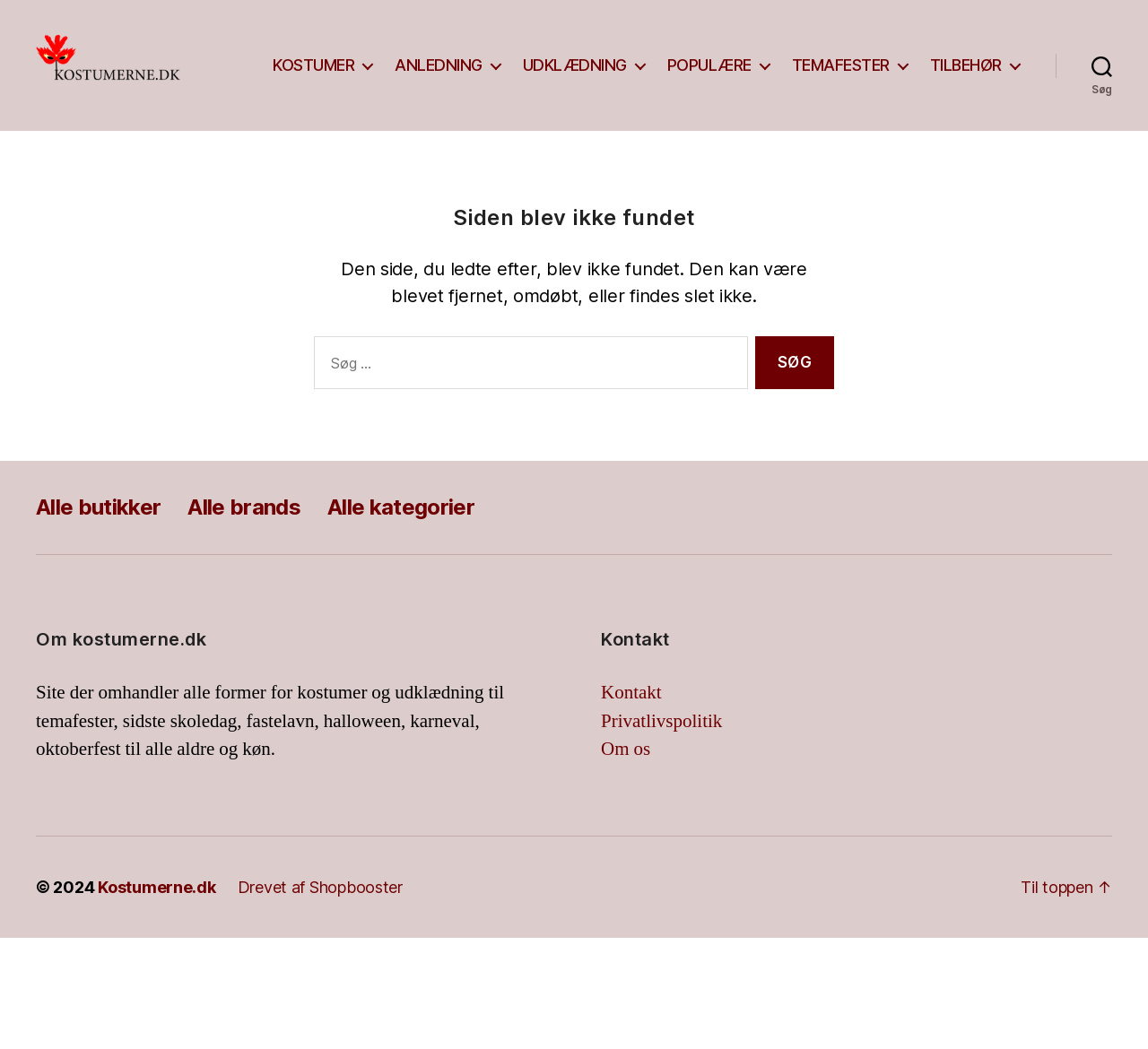What are the main categories of costumes?
Deliver a detailed and extensive answer to the question.

The main navigation menu at the top of the webpage lists several categories of costumes, including KOSTUMER, ANLEDNING, UDKLÆDNING, POPULÆRE, TEMA FESTER, and TILBEHØR. These categories likely provide a way for users to browse and explore different types of costumes and accessories.